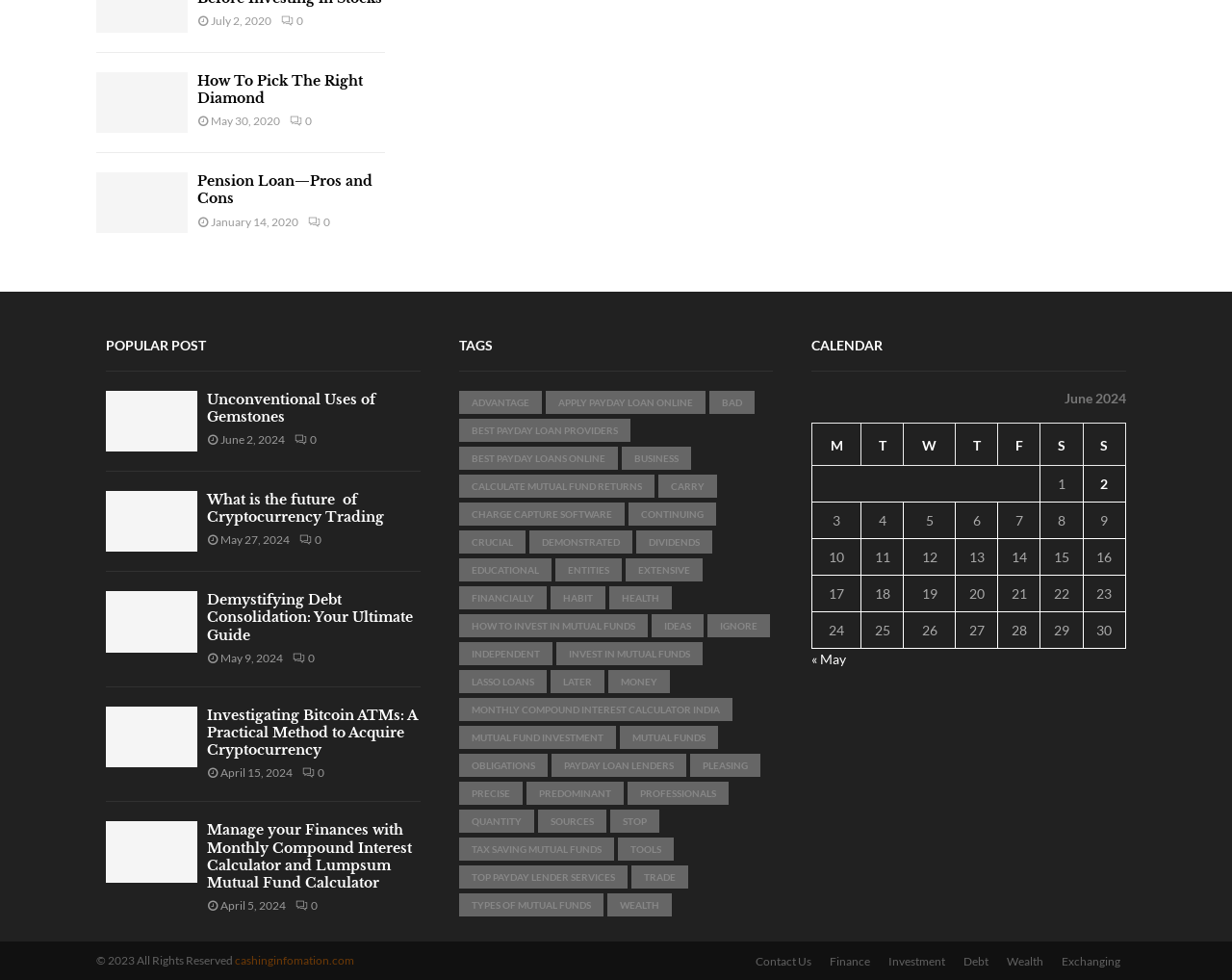Select the bounding box coordinates of the element I need to click to carry out the following instruction: "Click on 'How To Pick The Right Diamond'".

[0.16, 0.073, 0.295, 0.109]